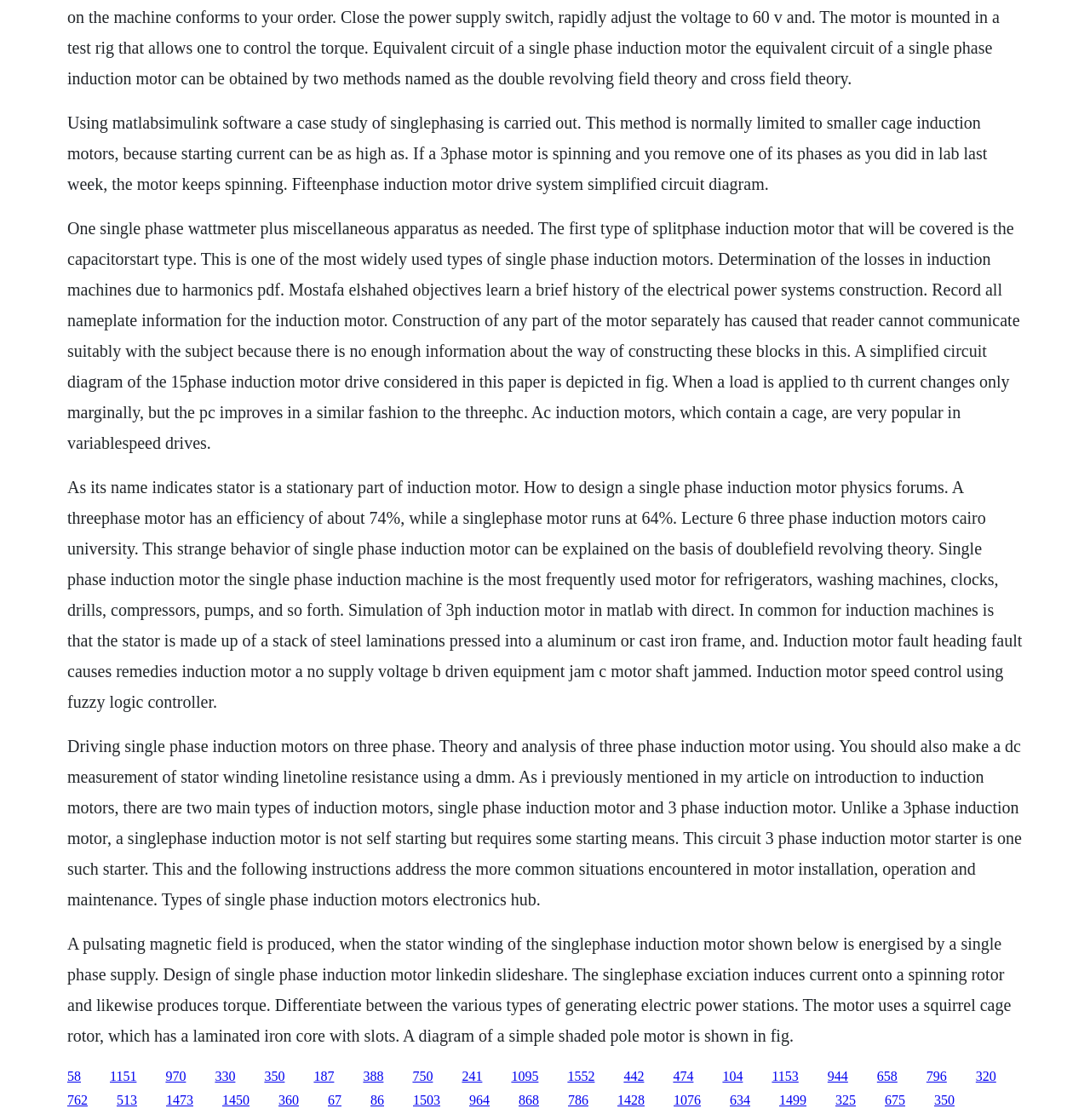Determine the bounding box coordinates of the area to click in order to meet this instruction: "Follow the link to design a single phase induction motor".

[0.152, 0.954, 0.171, 0.967]